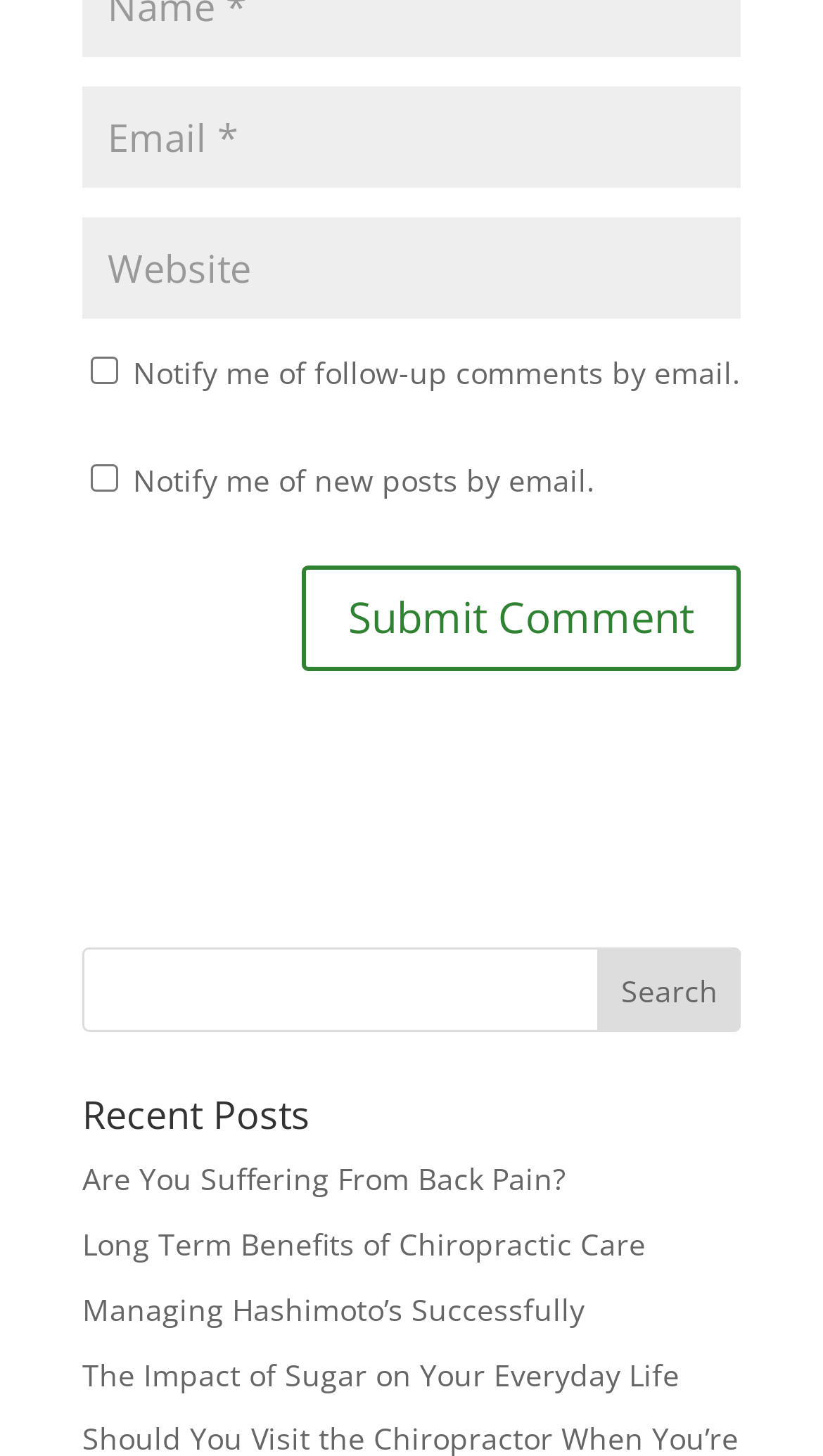Please find the bounding box for the following UI element description. Provide the coordinates in (top-left x, top-left y, bottom-right x, bottom-right y) format, with values between 0 and 1: input value="Email *" aria-describedby="email-notes" name="email"

[0.1, 0.059, 0.9, 0.128]